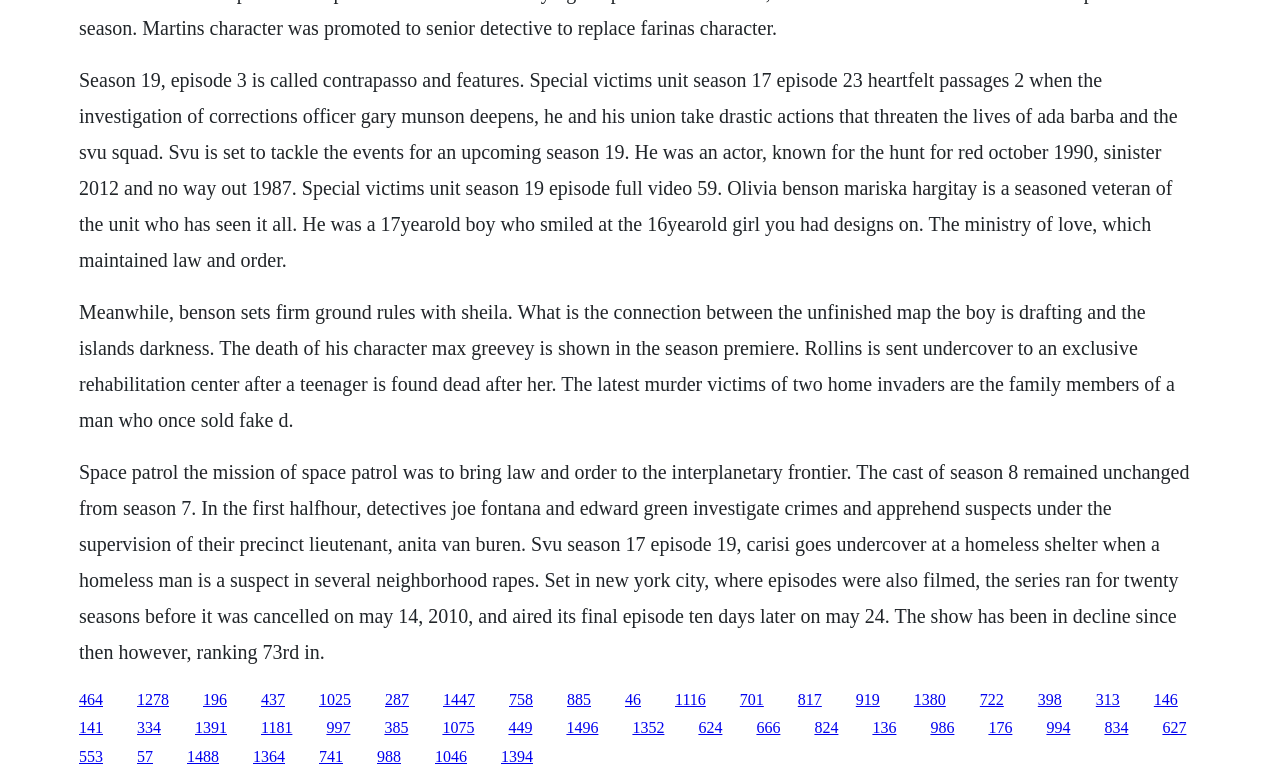What is the context of the phrase 'heartfelt passages'?
Using the visual information from the image, give a one-word or short-phrase answer.

Episode 23 of Season 17